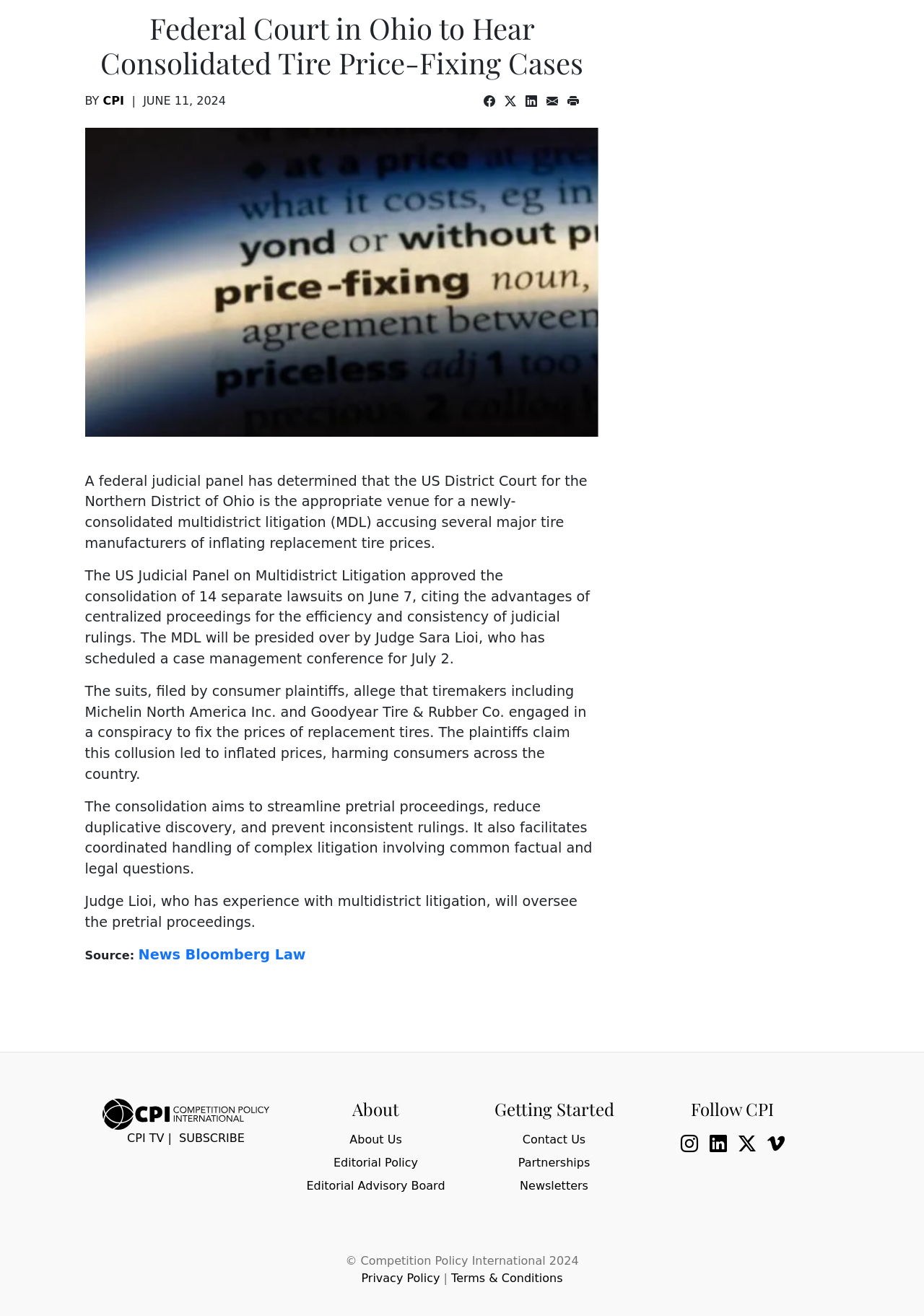Provide the bounding box coordinates of the HTML element described as: "Past Events". The bounding box coordinates should be four float numbers between 0 and 1, i.e., [left, top, right, bottom].

None